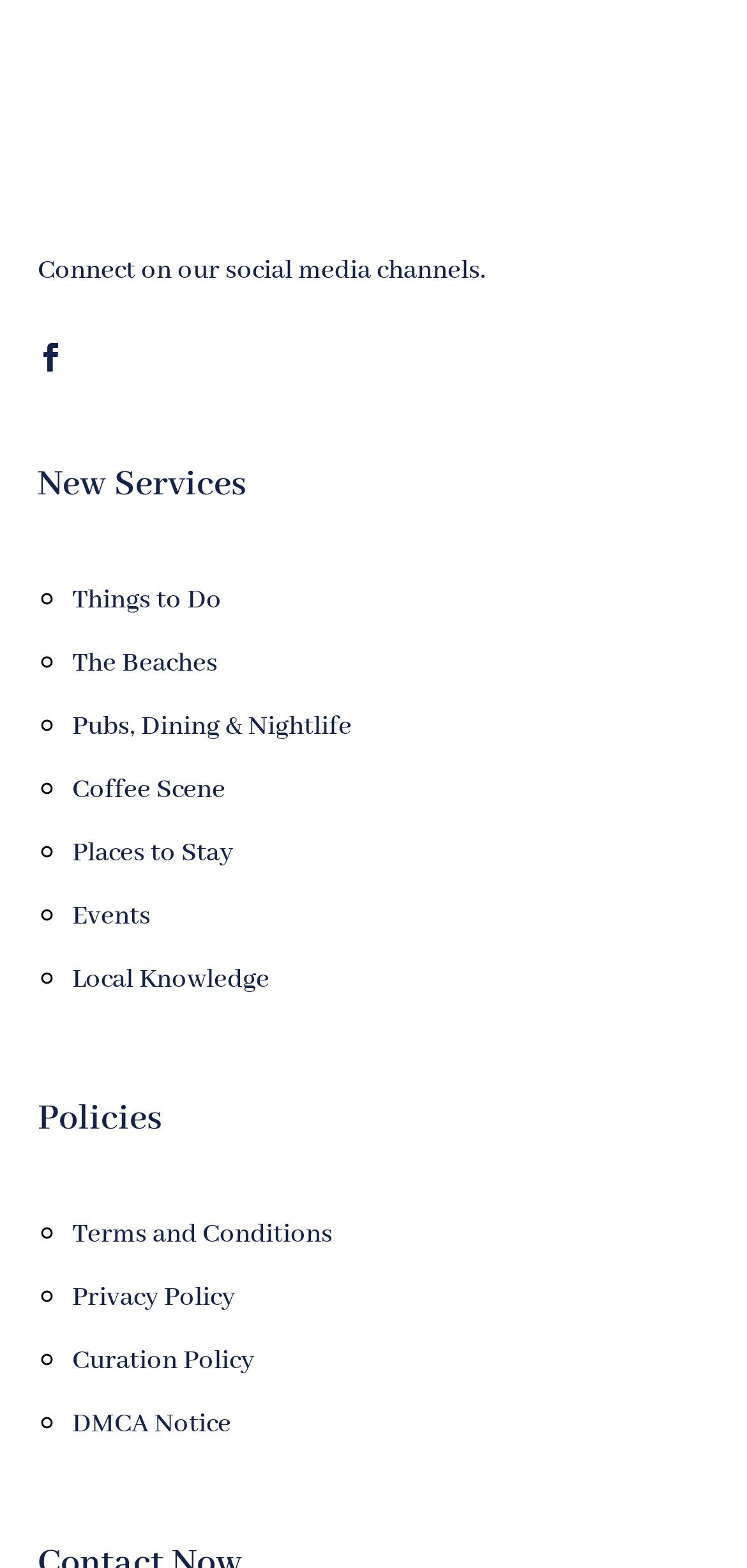Please answer the following query using a single word or phrase: 
What are the categories of services provided?

7